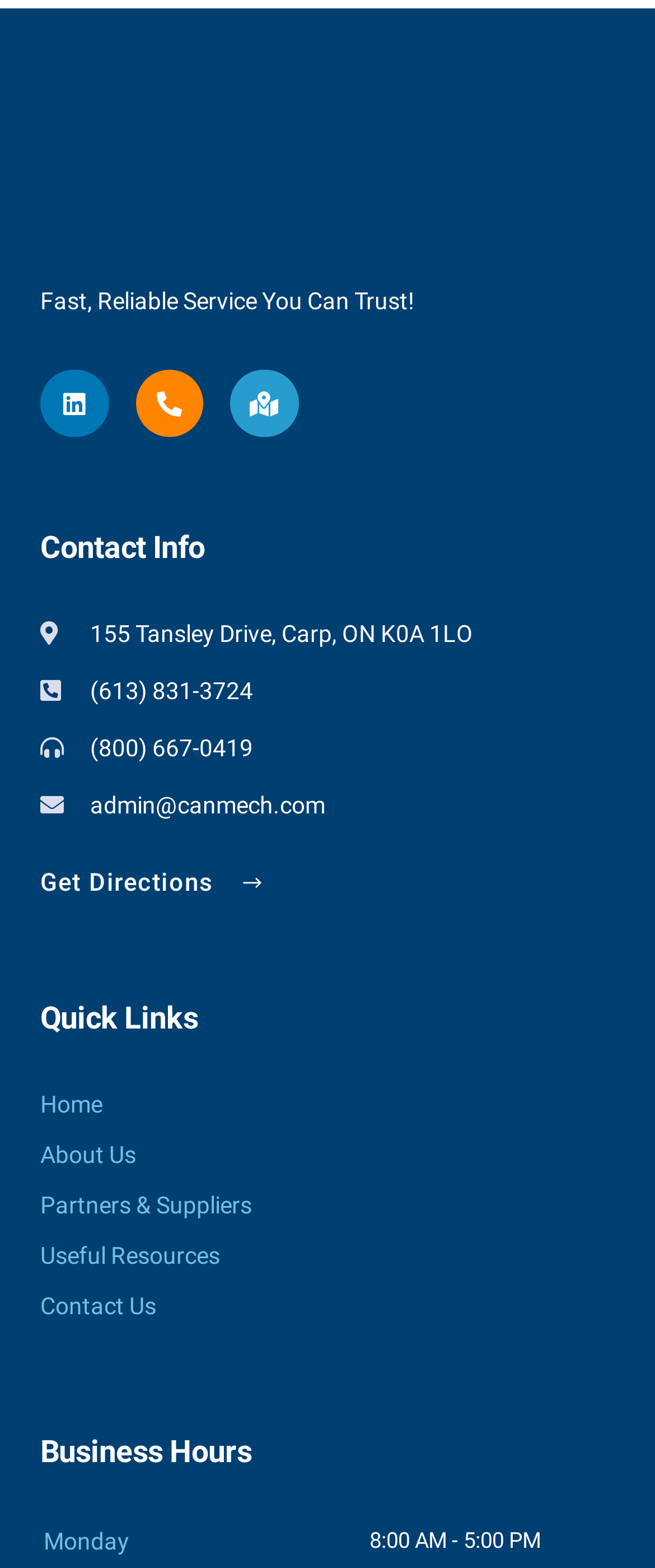Provide a short answer using a single word or phrase for the following question: 
What is the company's phone number?

(613) 831-3724